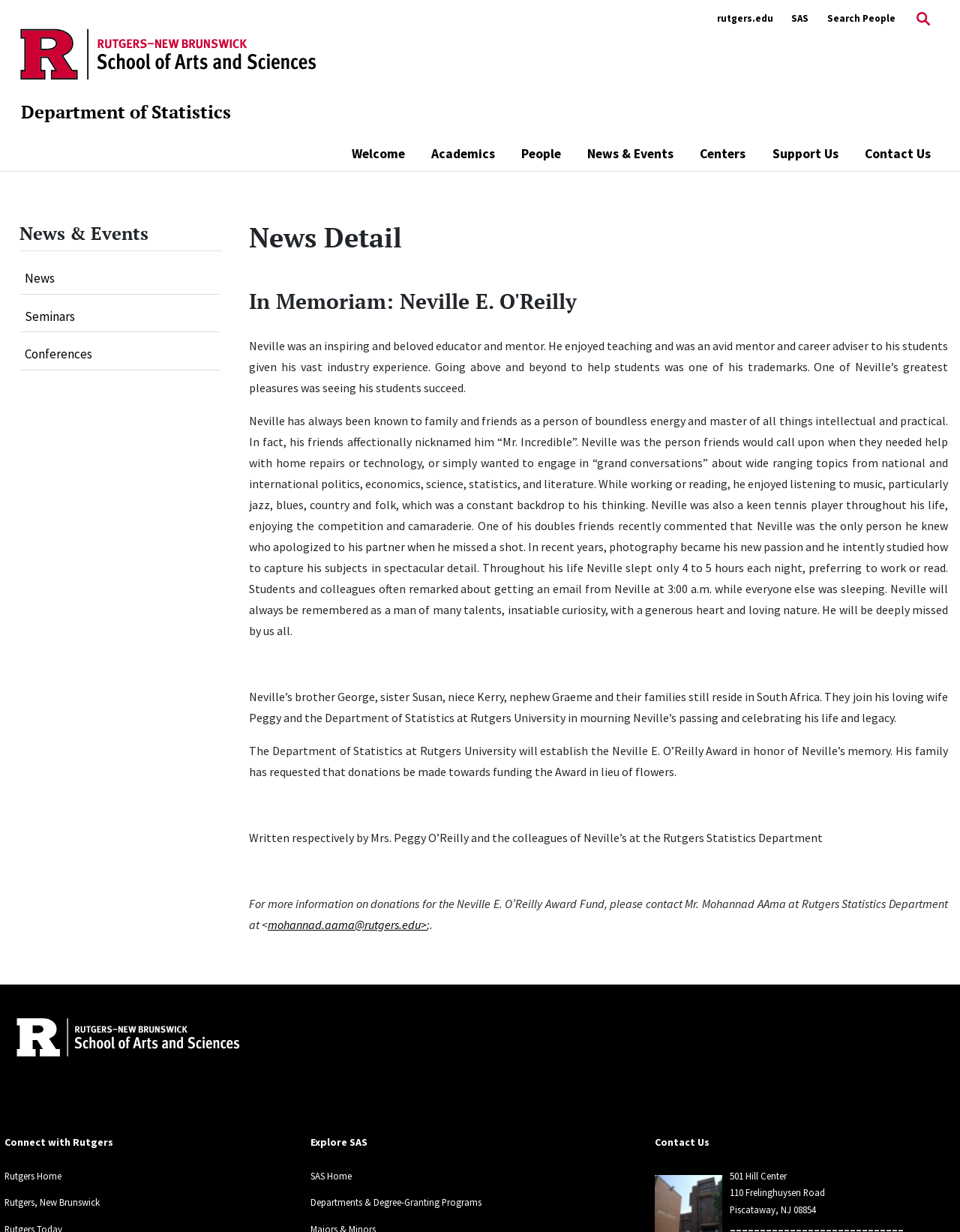What is the department mentioned in the webpage?
Using the image as a reference, answer with just one word or a short phrase.

Department of Statistics